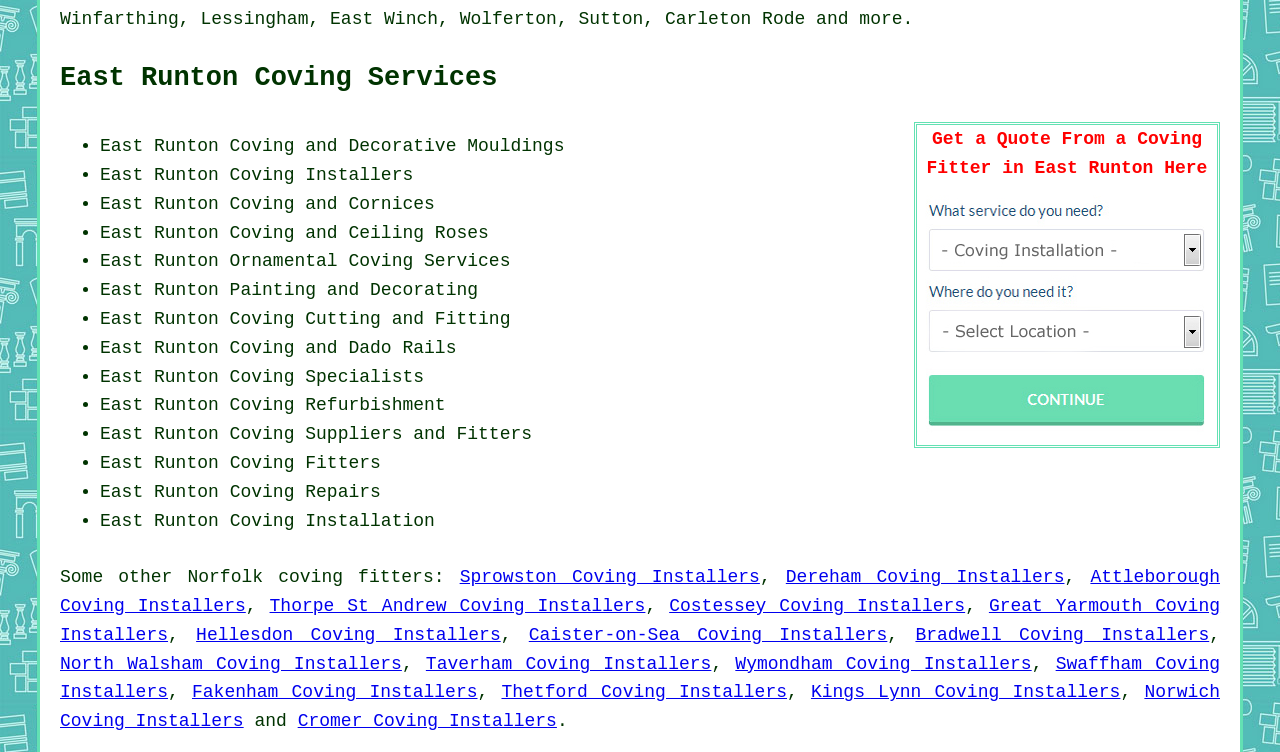Using the information in the image, give a detailed answer to the following question: How many other locations are listed for coving installers?

By counting the links listed at the bottom of the webpage, I found 15 other locations listed for coving installers, including Sprowston, Dereham, Attleborough, and Norwich.